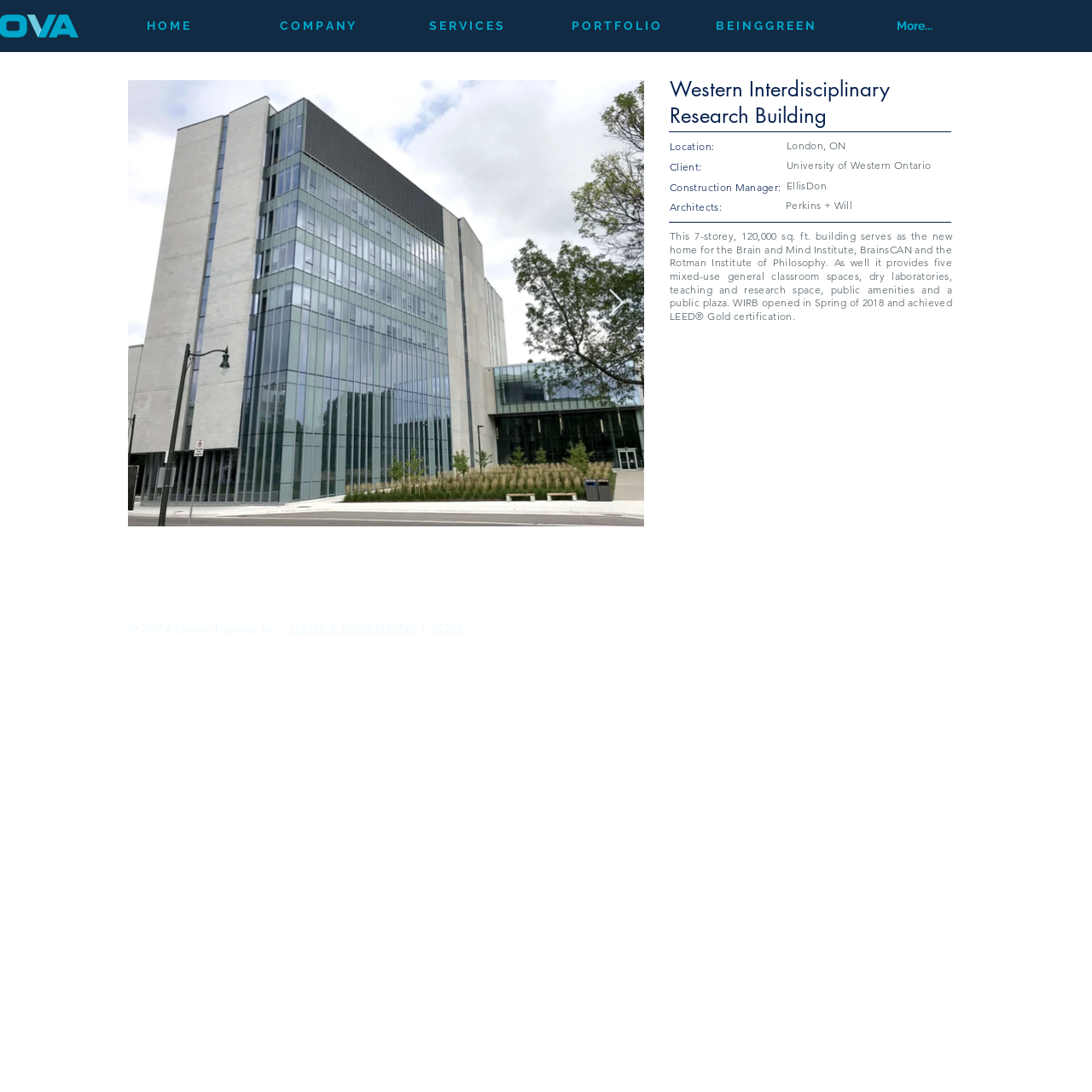Can you pinpoint the bounding box coordinates for the clickable element required for this instruction: "Click on Next Item"? The coordinates should be four float numbers between 0 and 1, i.e., [left, top, right, bottom].

[0.556, 0.264, 0.572, 0.291]